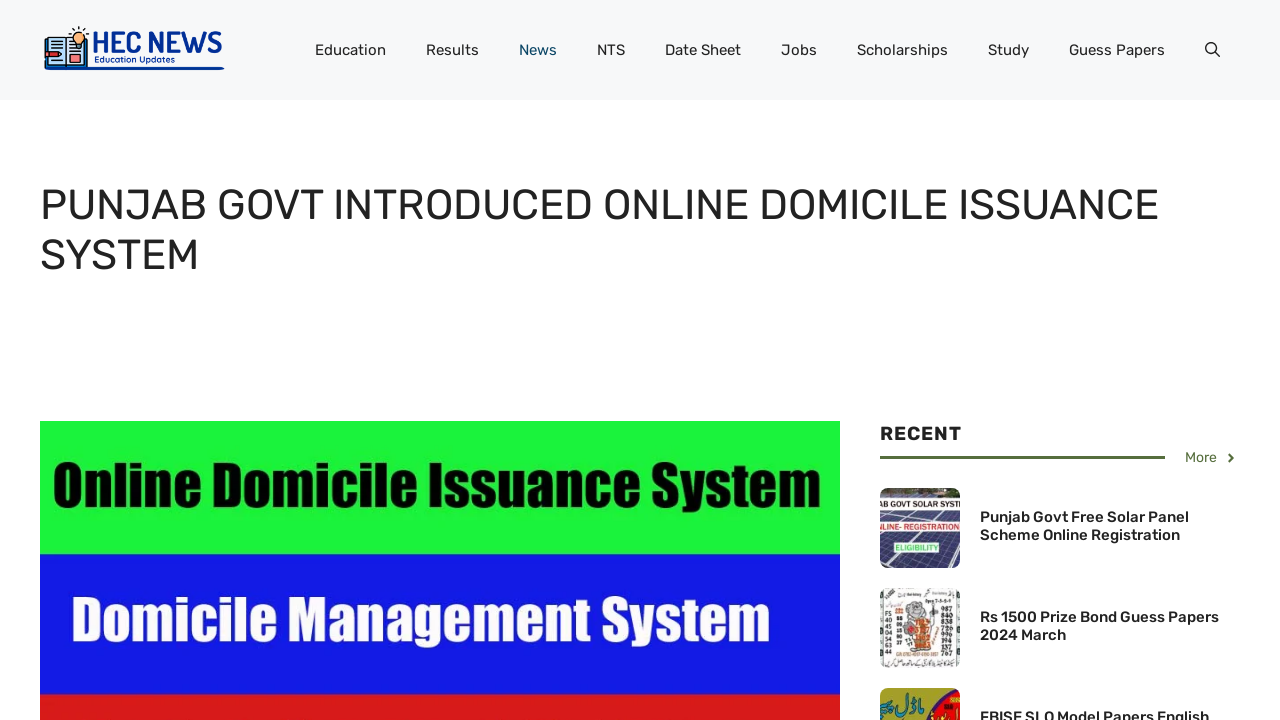Please locate the clickable area by providing the bounding box coordinates to follow this instruction: "Visit 'HEC News- Results Scholarships Jobs Education website'".

[0.031, 0.053, 0.18, 0.081]